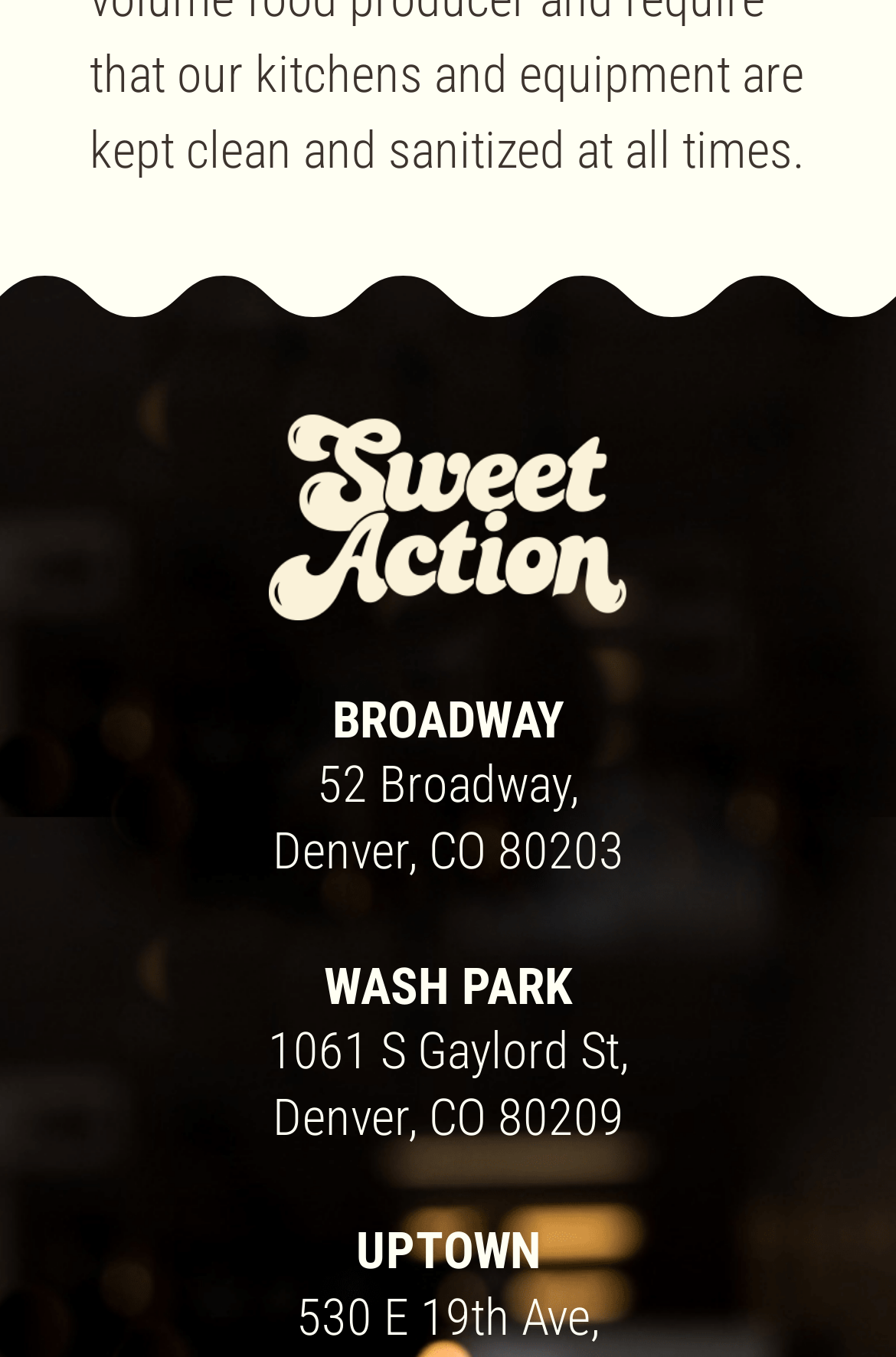What is the street name of the BROADWAY location?
Please look at the screenshot and answer using one word or phrase.

Broadway